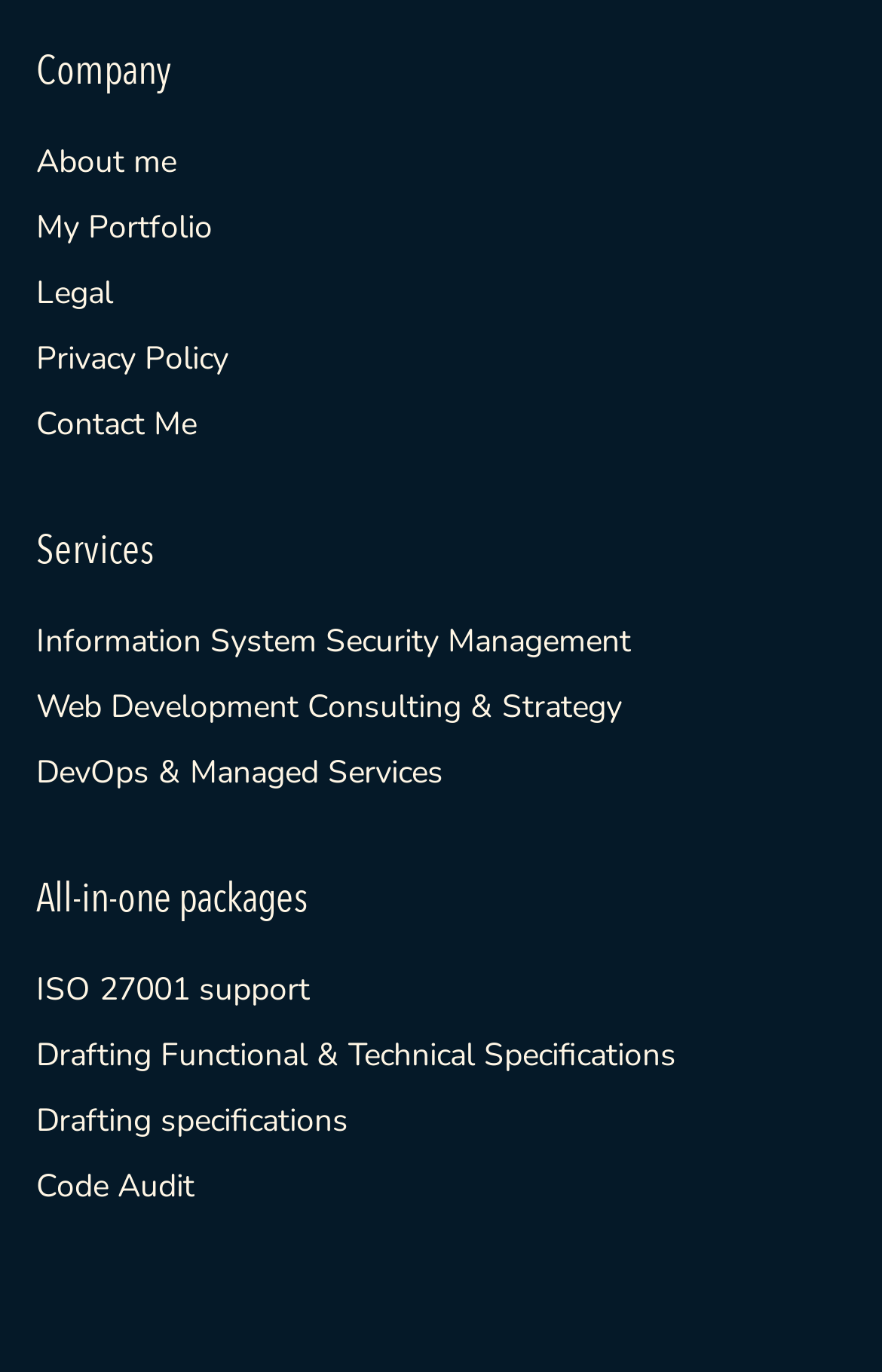Please give a short response to the question using one word or a phrase:
How many links are related to development?

3